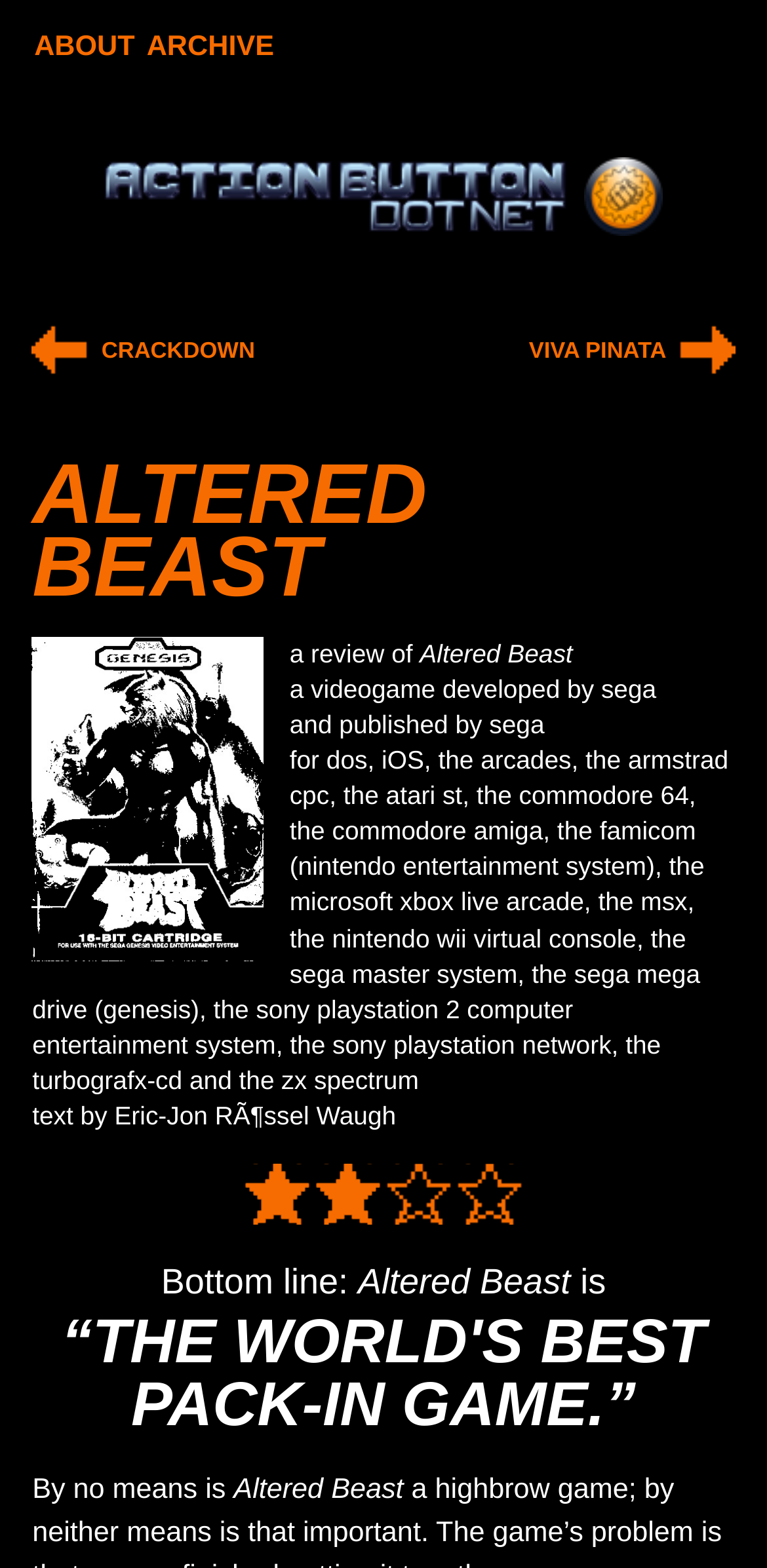Please answer the following question using a single word or phrase: 
What is the tone of the reviewer's summary?

Negative